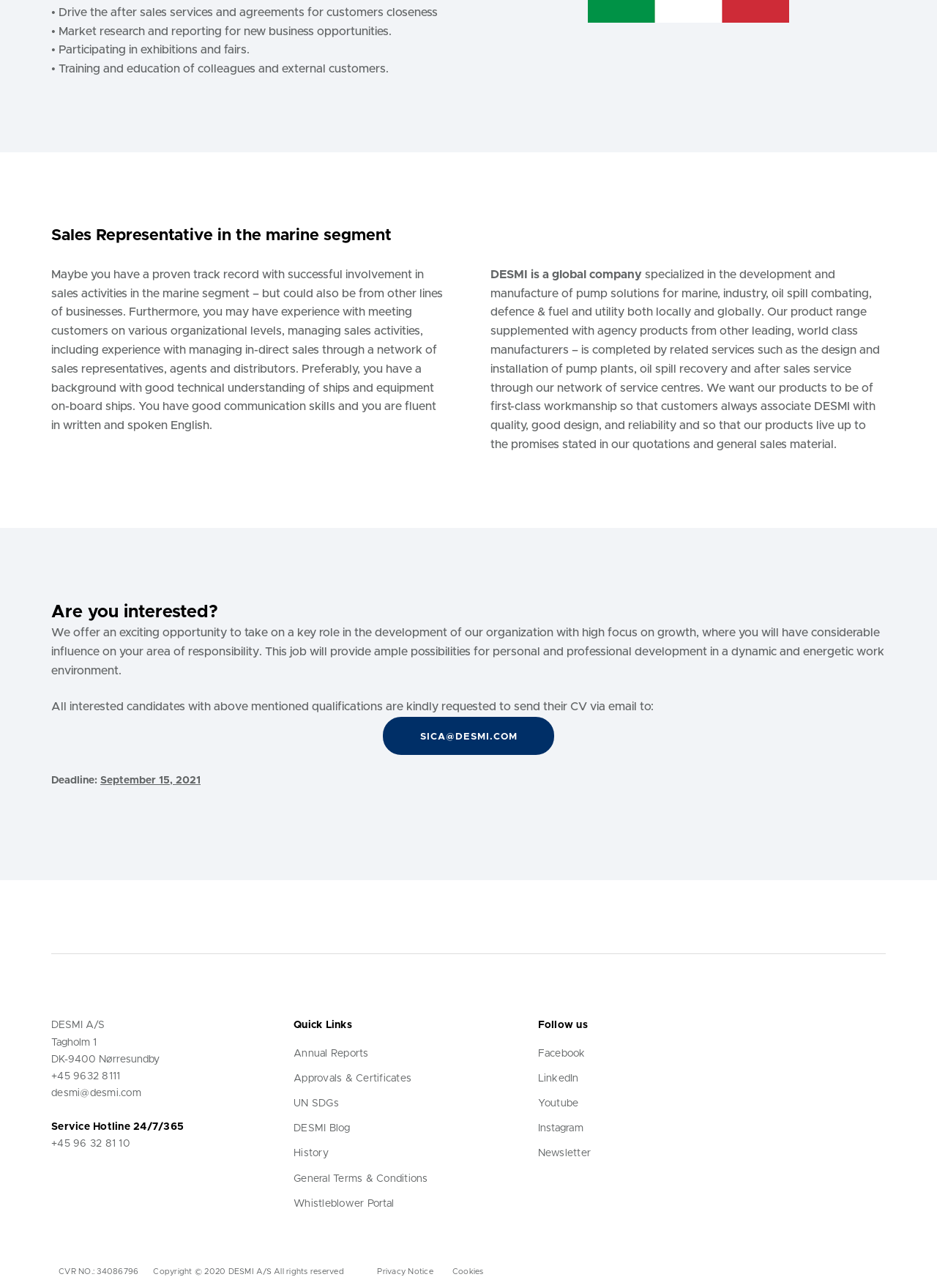Show the bounding box coordinates of the element that should be clicked to complete the task: "Visit the DESMI Blog".

[0.313, 0.872, 0.374, 0.88]